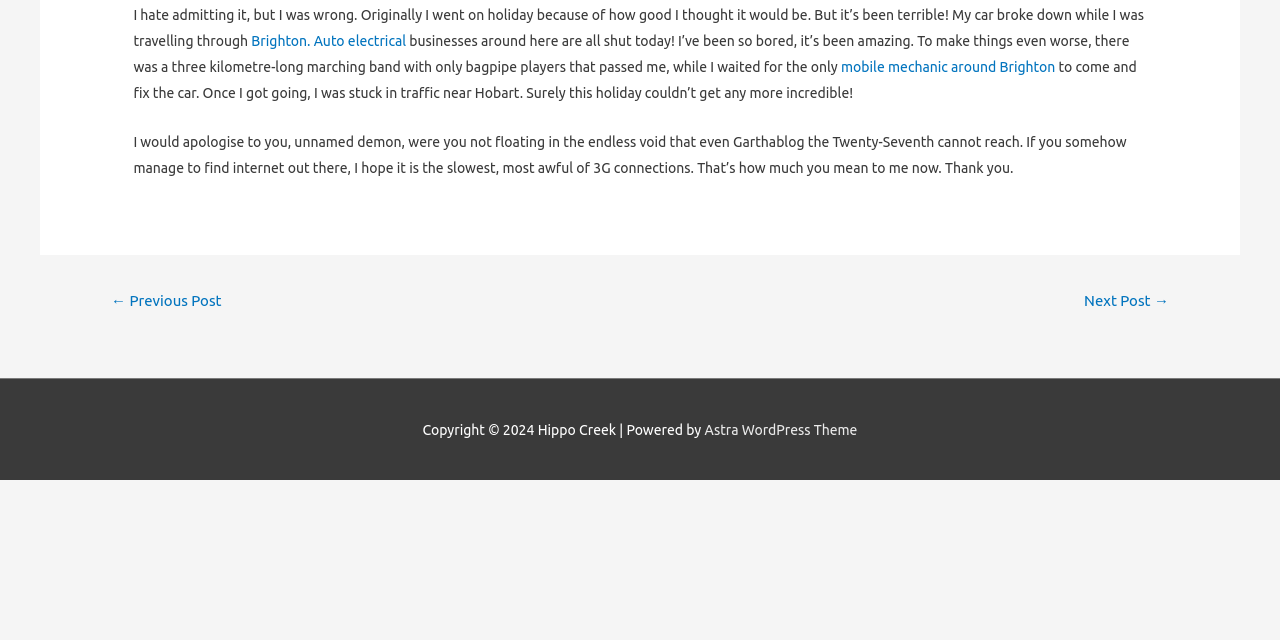Provide the bounding box coordinates for the specified HTML element described in this description: "mobile mechanic around Brighton". The coordinates should be four float numbers ranging from 0 to 1, in the format [left, top, right, bottom].

[0.657, 0.093, 0.824, 0.118]